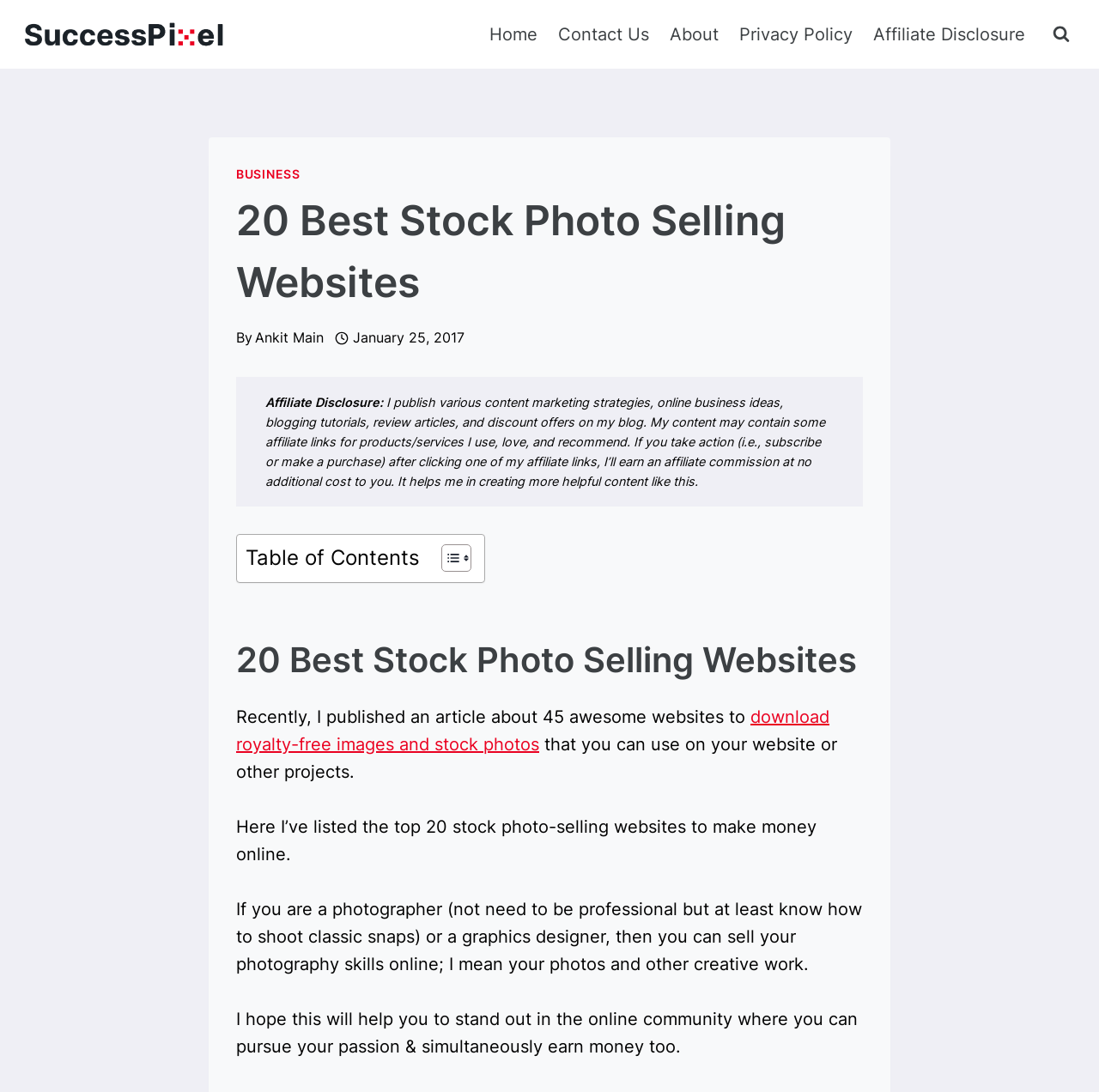Predict the bounding box for the UI component with the following description: "Affiliate Disclosure".

[0.785, 0.009, 0.942, 0.053]